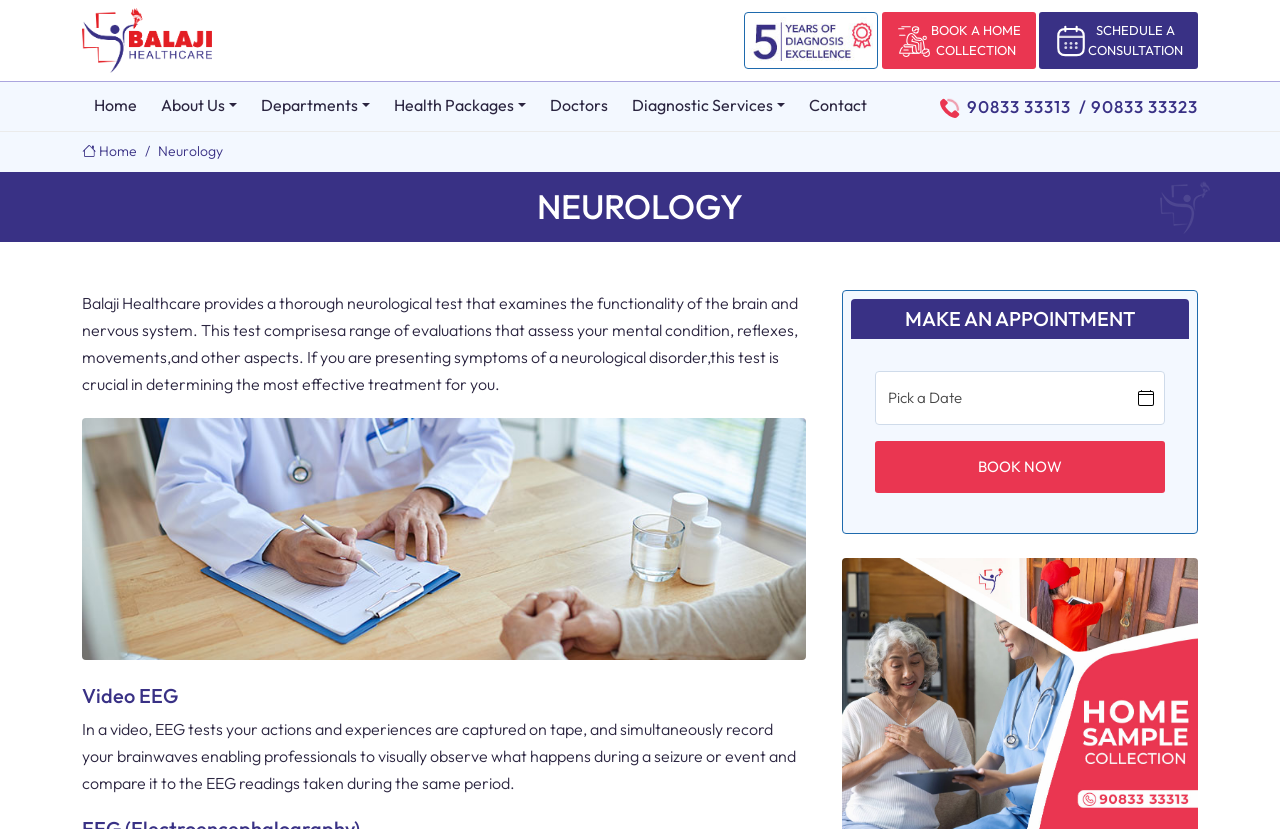Refer to the screenshot and give an in-depth answer to this question: What is the topic of the heading 'NEUROLOGY'?

The heading 'NEUROLOGY' is located above the static text that describes the neurological test, indicating that the topic of the heading is neurology.